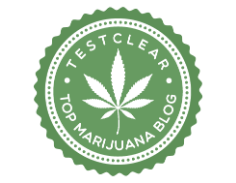Using the information in the image, could you please answer the following question in detail:
What is the illustration below the text?

Below the text 'TESTCLEAR' is an illustration of a cannabis leaf, which symbolizes the blog's focus on marijuana-related content and is a common symbol associated with cannabis culture.